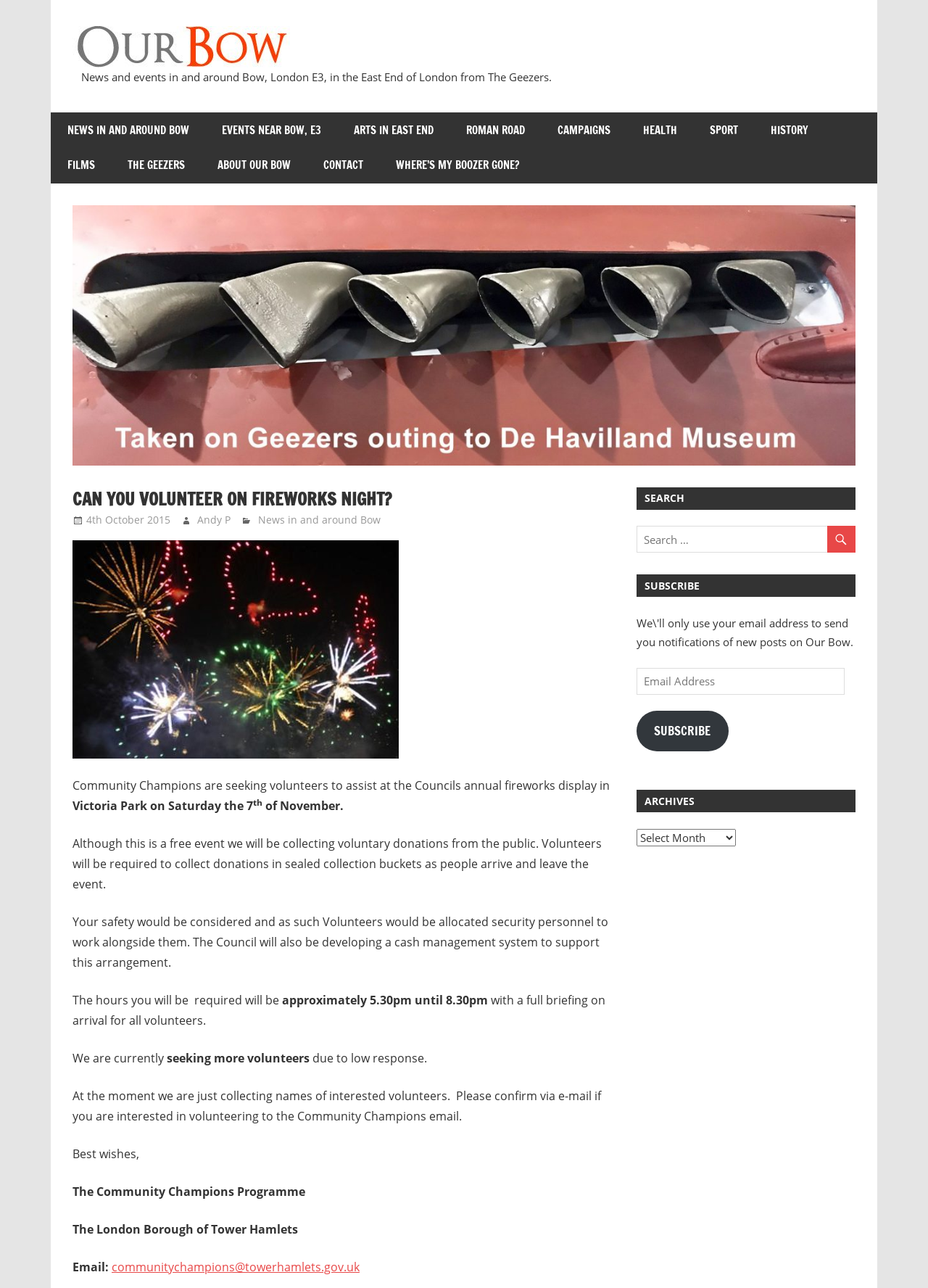Provide the bounding box coordinates of the area you need to click to execute the following instruction: "Share the article on social media".

None